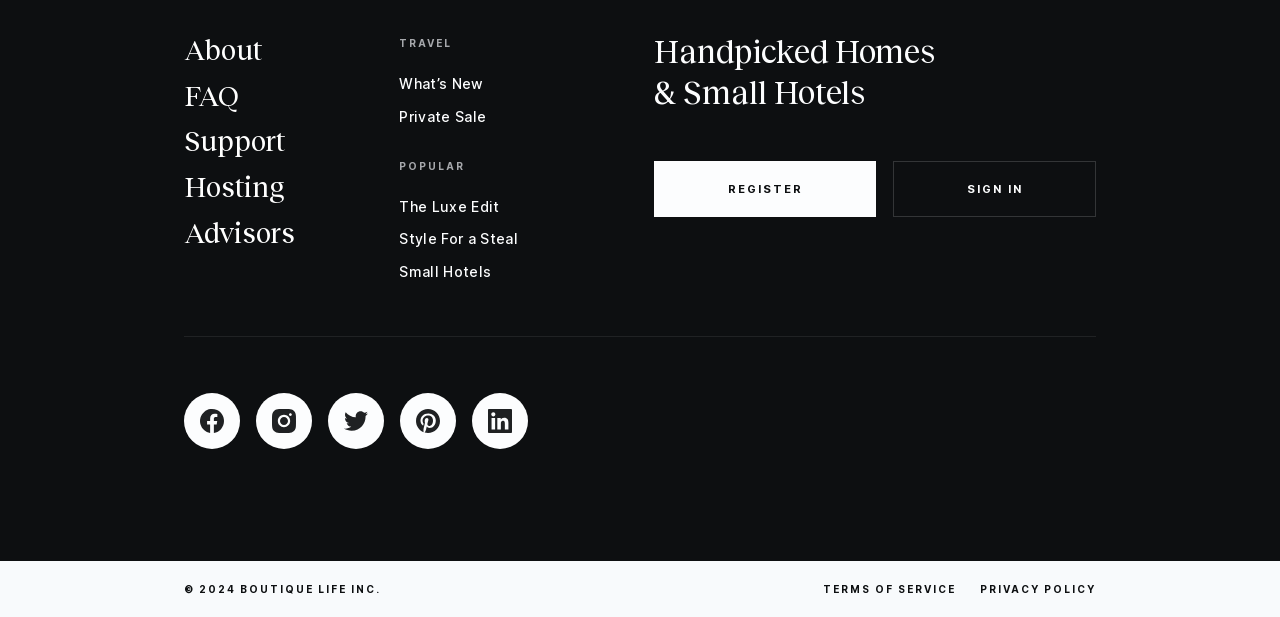Please locate the bounding box coordinates of the region I need to click to follow this instruction: "View Private Sale".

[0.312, 0.162, 0.38, 0.215]